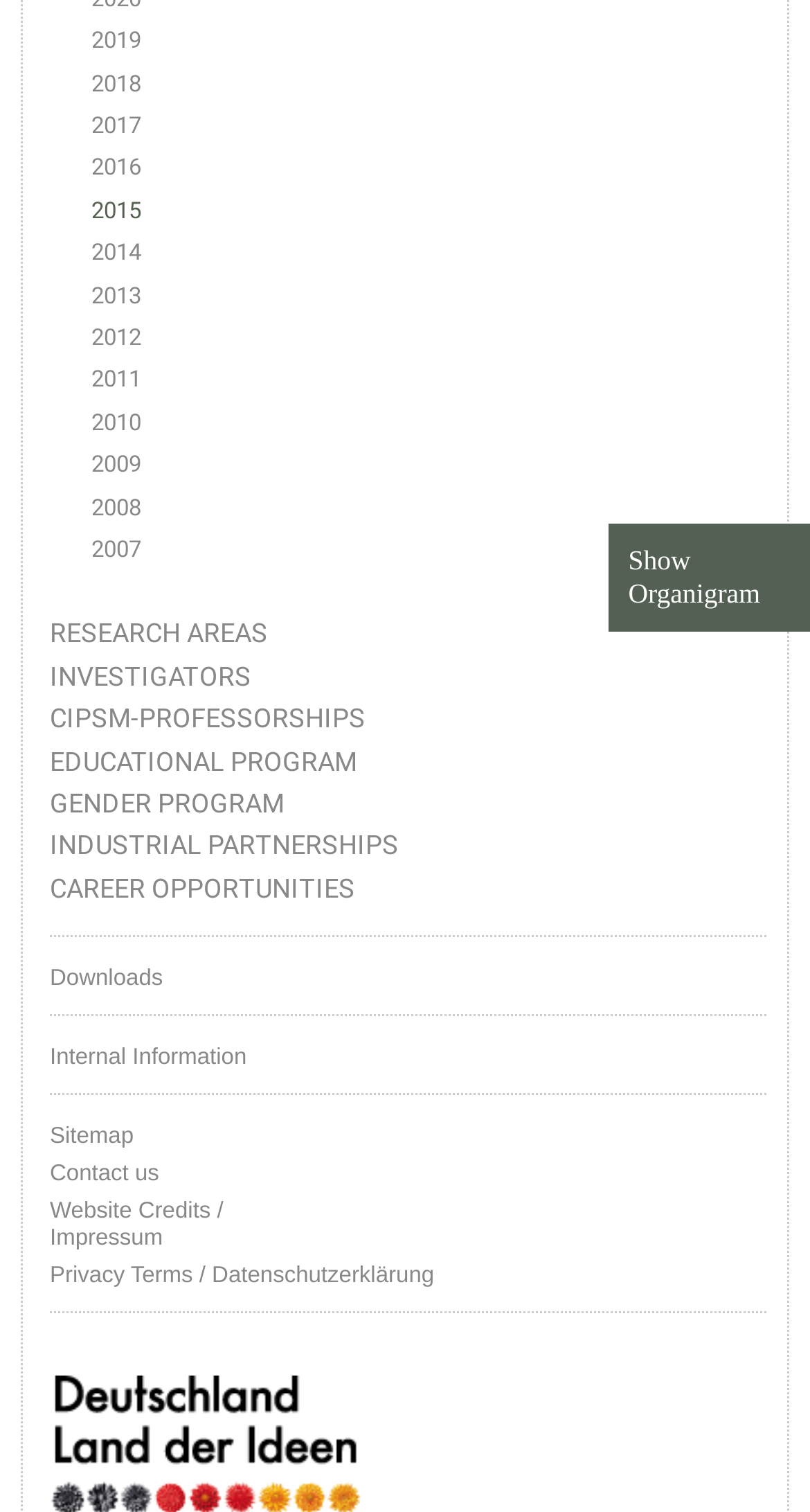Given the element description, predict the bounding box coordinates in the format (top-left x, top-left y, bottom-right x, bottom-right y). Make sure all values are between 0 and 1. Here is the element description: Industrial Partnerships

[0.062, 0.549, 0.946, 0.57]